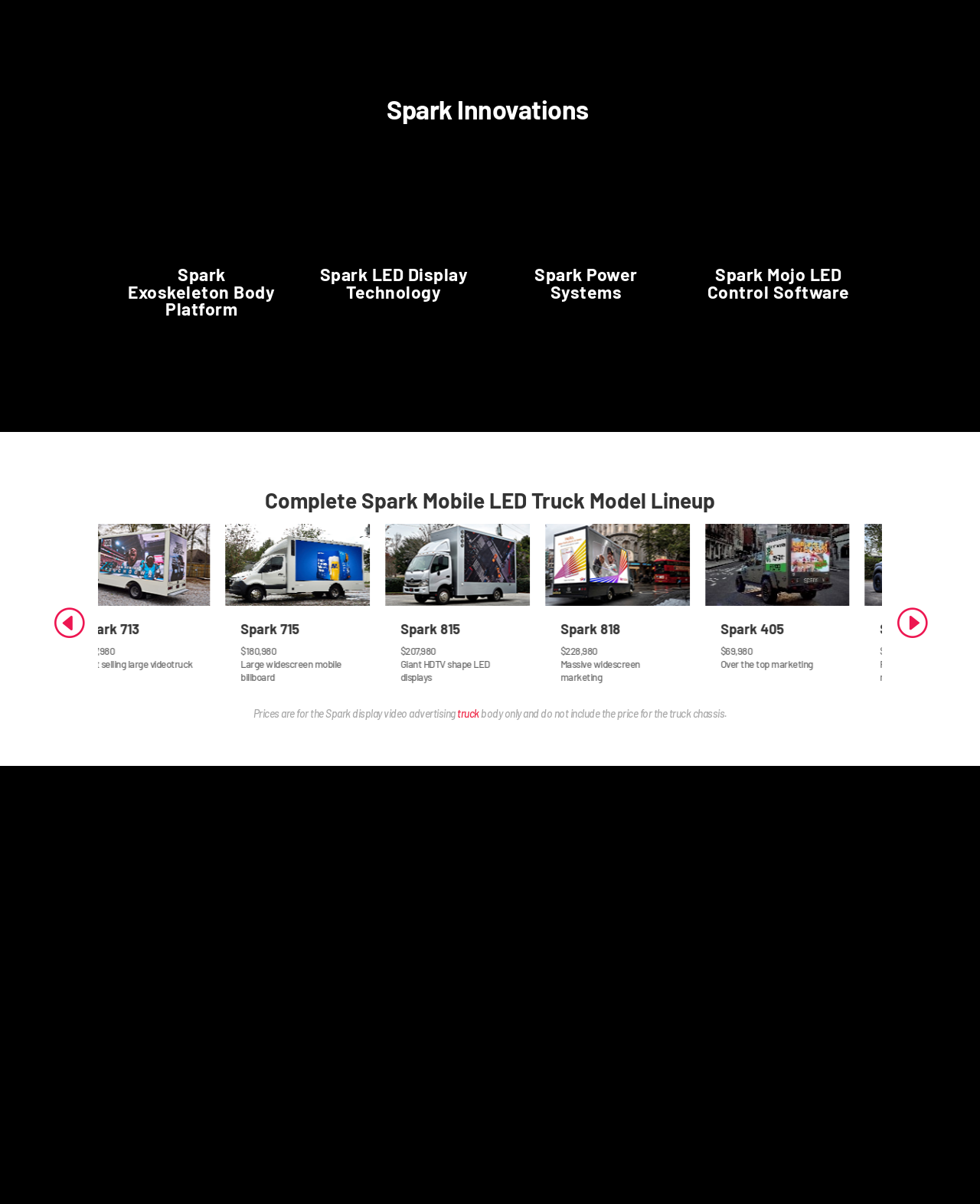Please determine the bounding box coordinates, formatted as (top-left x, top-left y, bottom-right x, bottom-right y), with all values as floating point numbers between 0 and 1. Identify the bounding box of the region described as: aria-label="Previous slide"

[0.048, 0.503, 0.092, 0.53]